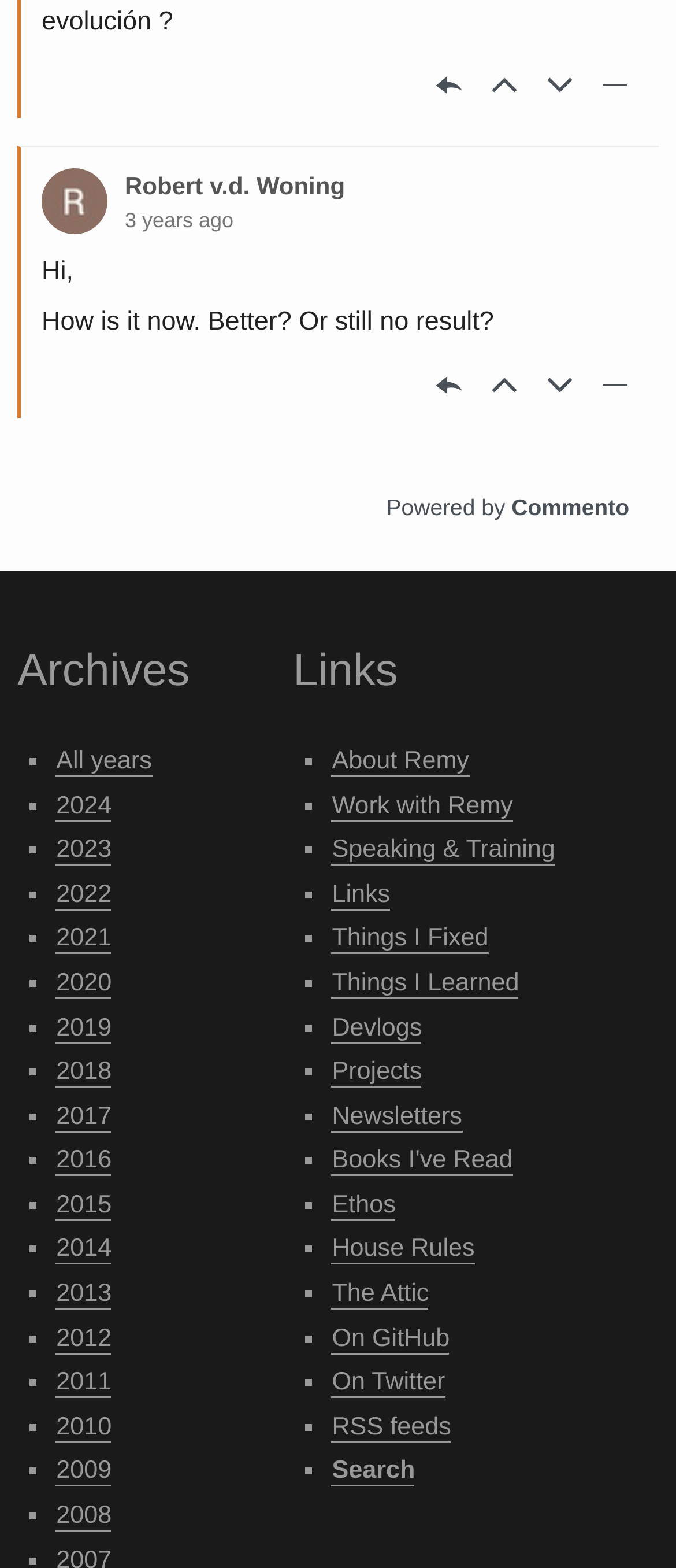Identify the bounding box coordinates of the section to be clicked to complete the task described by the following instruction: "View archives". The coordinates should be four float numbers between 0 and 1, formatted as [left, top, right, bottom].

[0.026, 0.408, 0.397, 0.448]